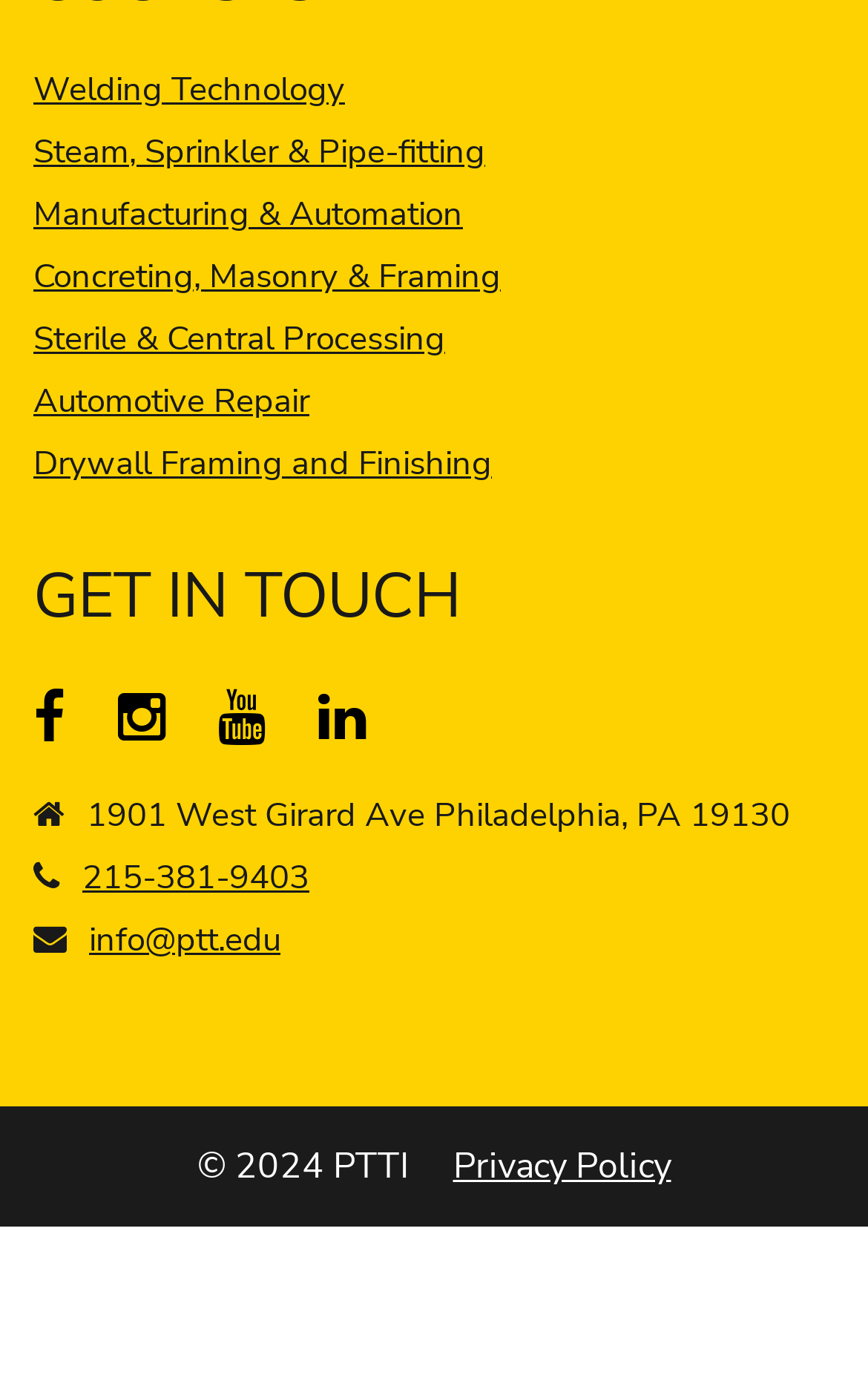How many links are there in the top section?
Using the visual information from the image, give a one-word or short-phrase answer.

7